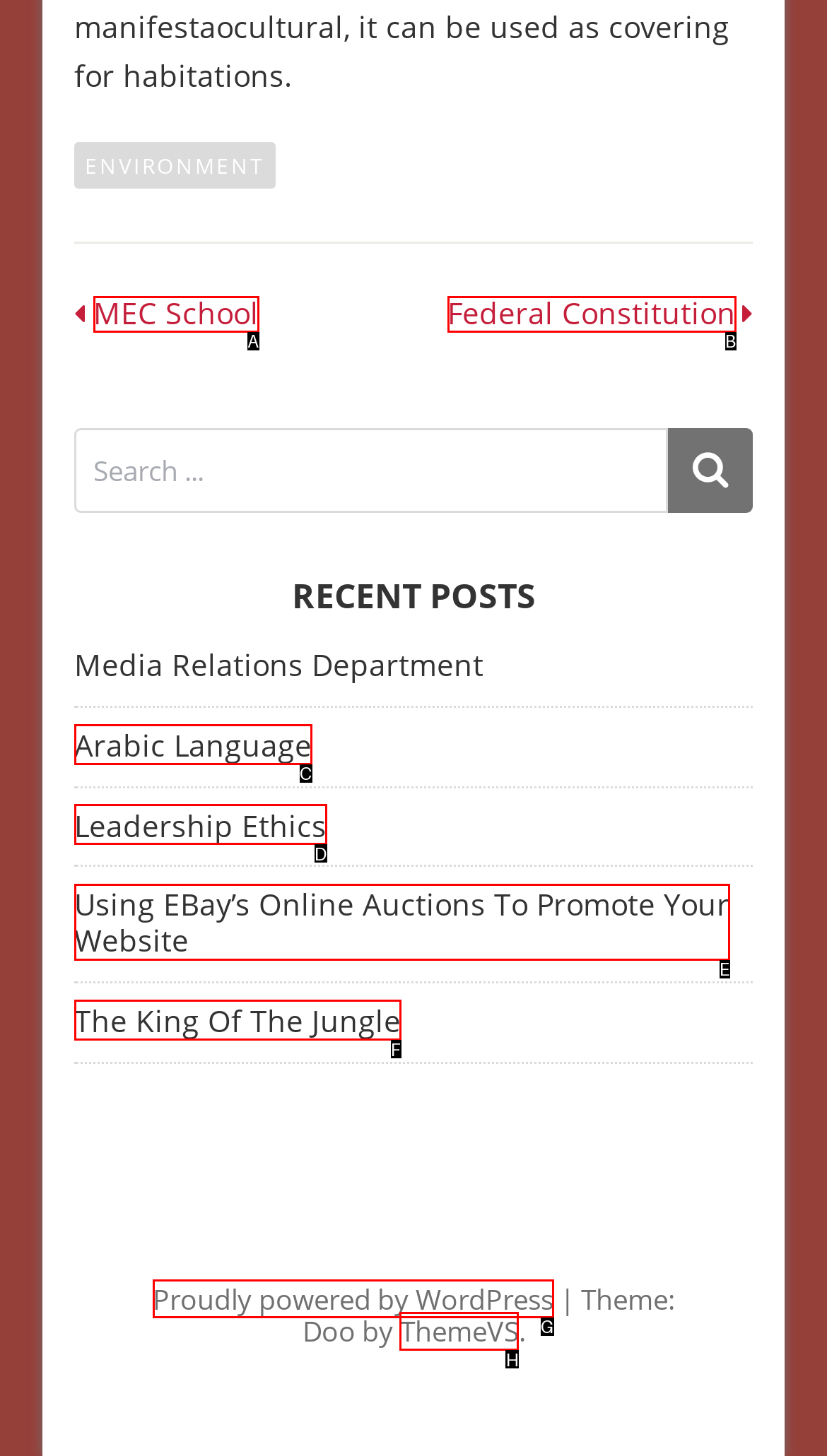Based on the description: The King Of The Jungle, find the HTML element that matches it. Provide your answer as the letter of the chosen option.

F